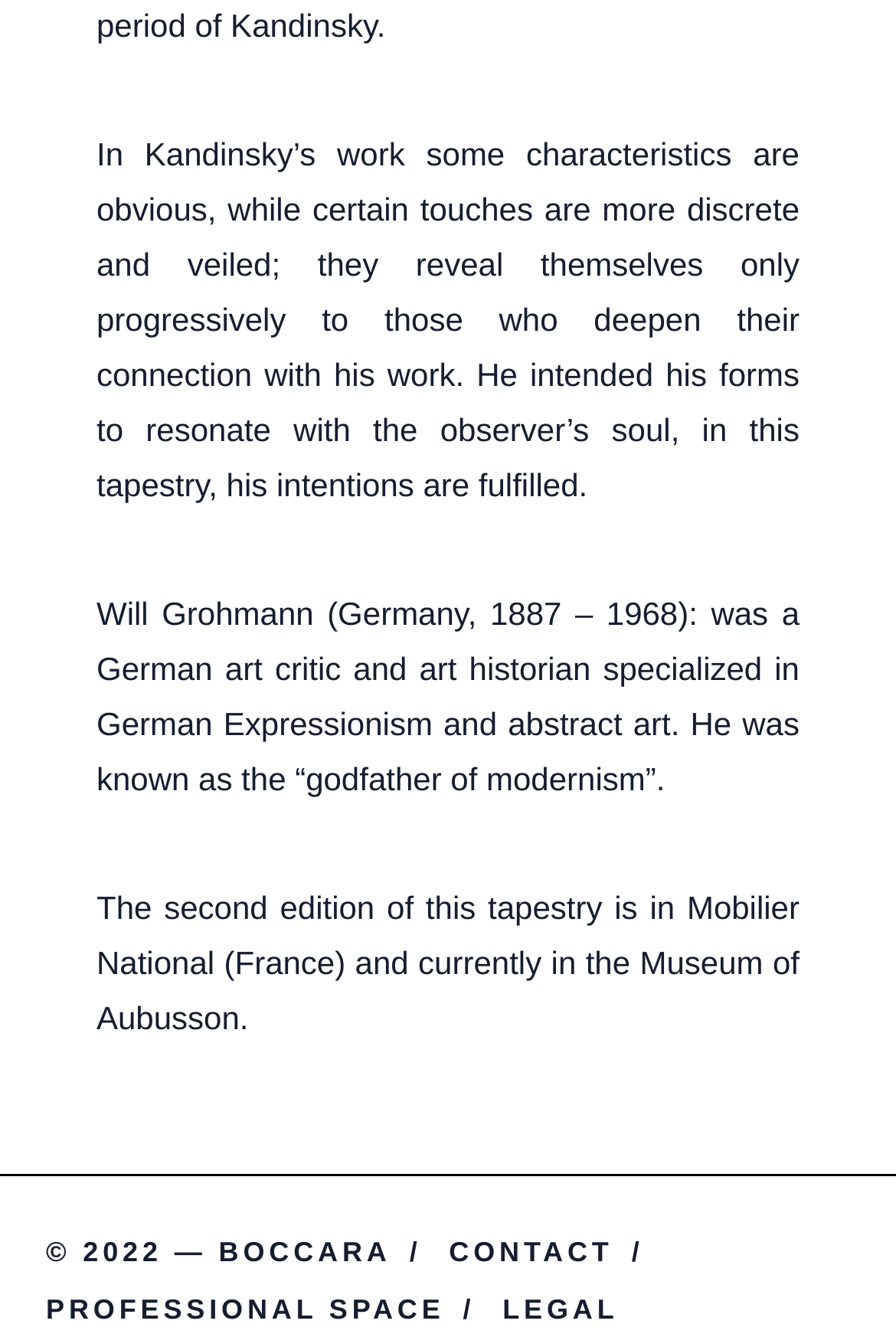What is the name of the artist mentioned in the first paragraph?
Please give a detailed and elaborate answer to the question.

The first StaticText element with bounding box coordinates [0.108, 0.101, 0.892, 0.375] mentions Kandinsky's work, indicating that the artist mentioned in the first paragraph is Kandinsky.